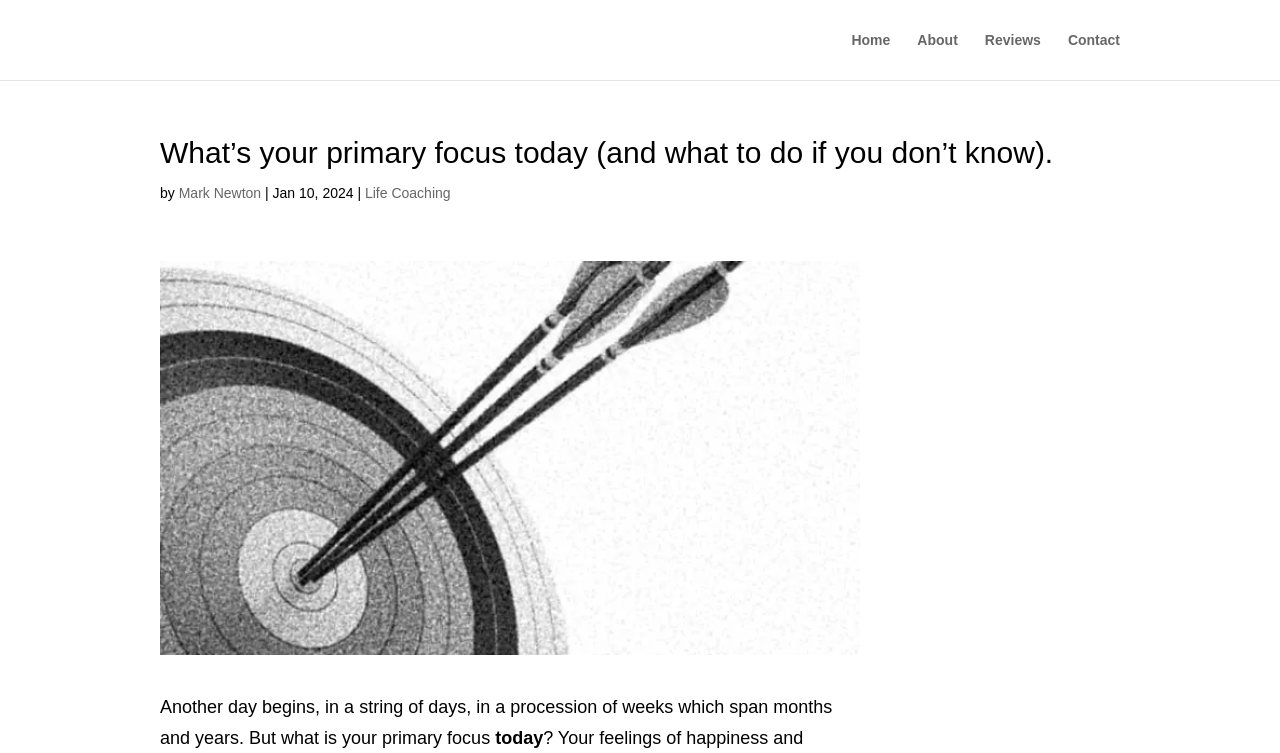Identify the first-level heading on the webpage and generate its text content.

What’s your primary focus today (and what to do if you don’t know).